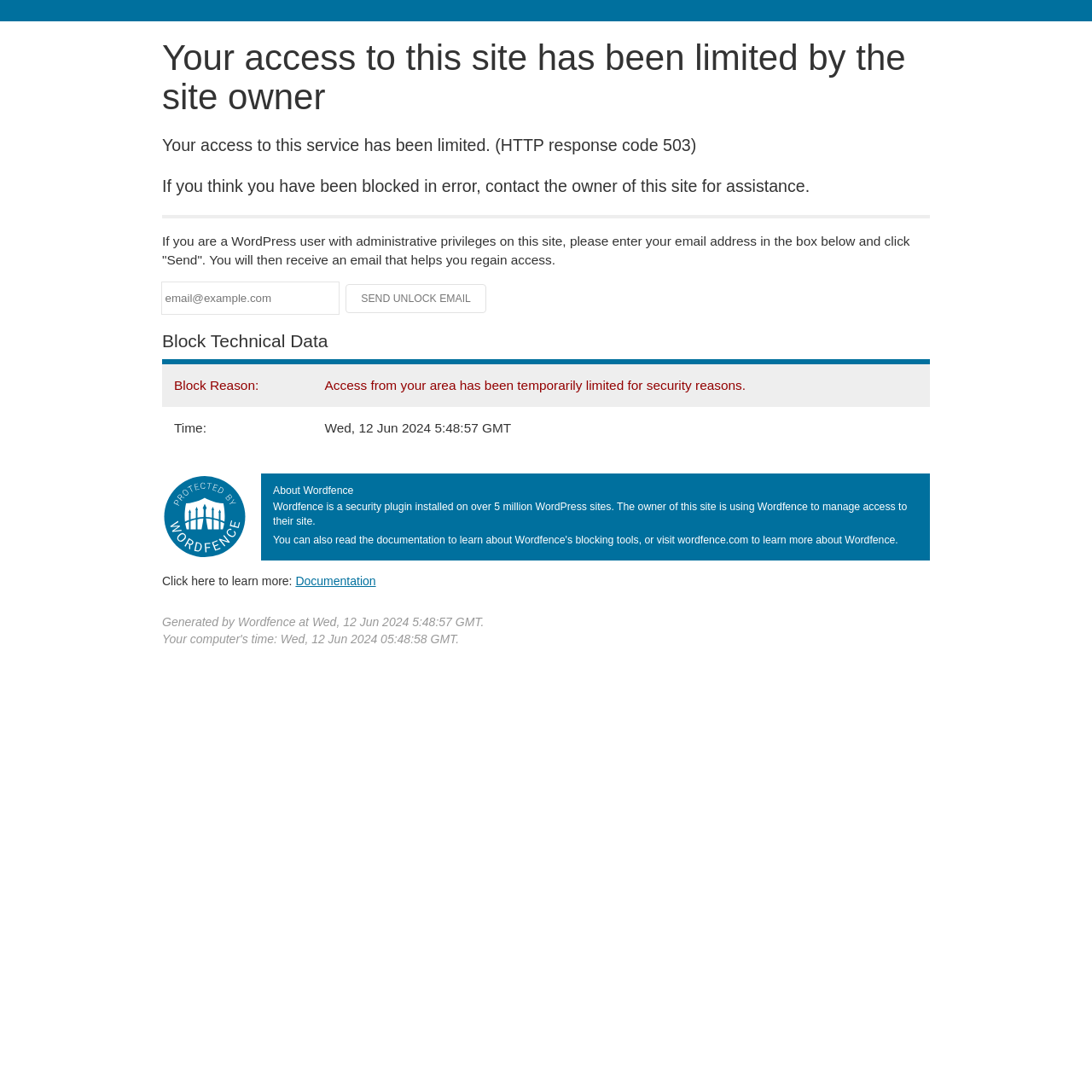Bounding box coordinates are specified in the format (top-left x, top-left y, bottom-right x, bottom-right y). All values are floating point numbers bounded between 0 and 1. Please provide the bounding box coordinate of the region this sentence describes: name="email" placeholder="email@example.com"

[0.148, 0.259, 0.31, 0.287]